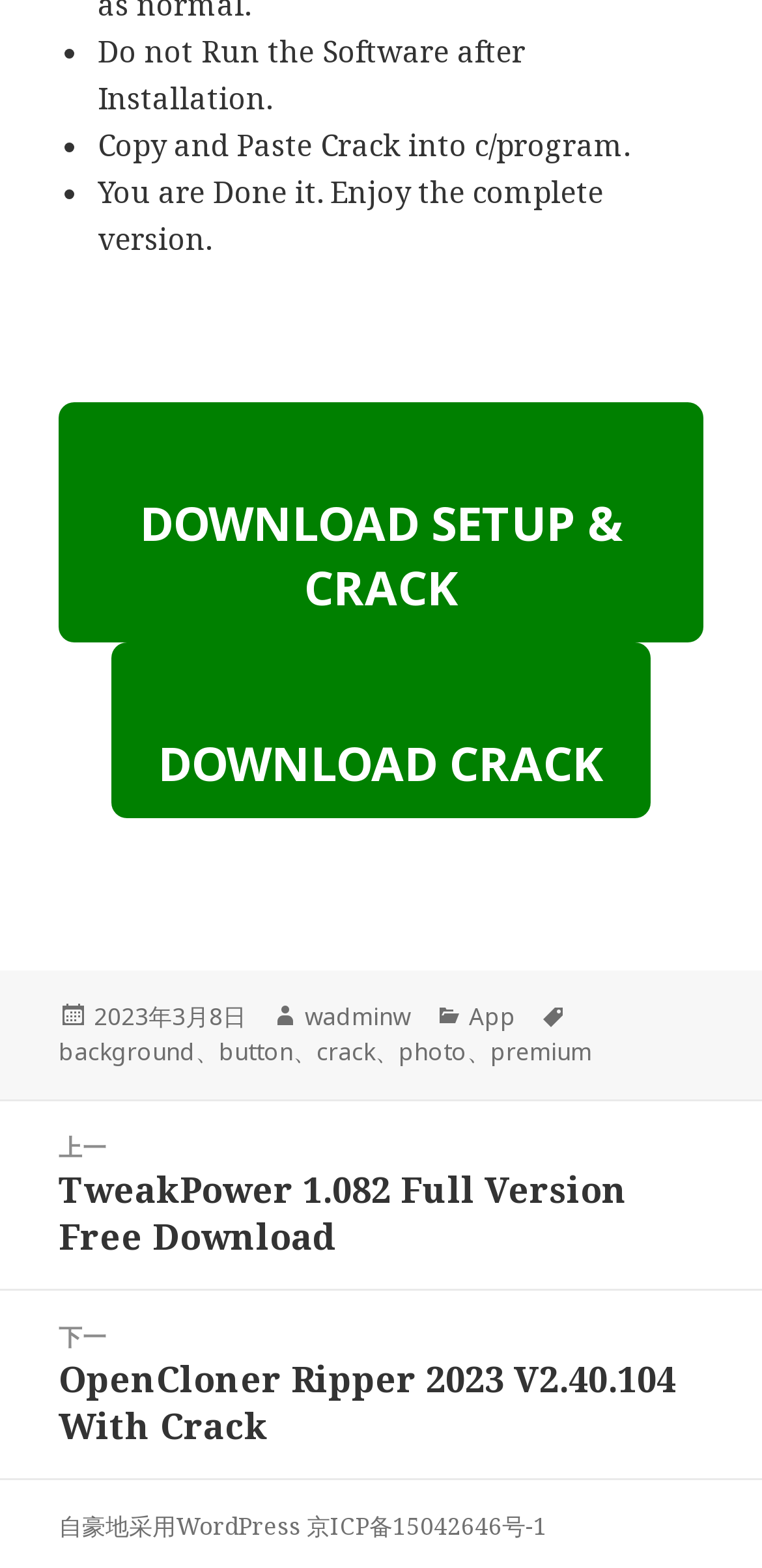Locate the bounding box coordinates of the element that should be clicked to fulfill the instruction: "Download the crack".

[0.146, 0.41, 0.854, 0.522]